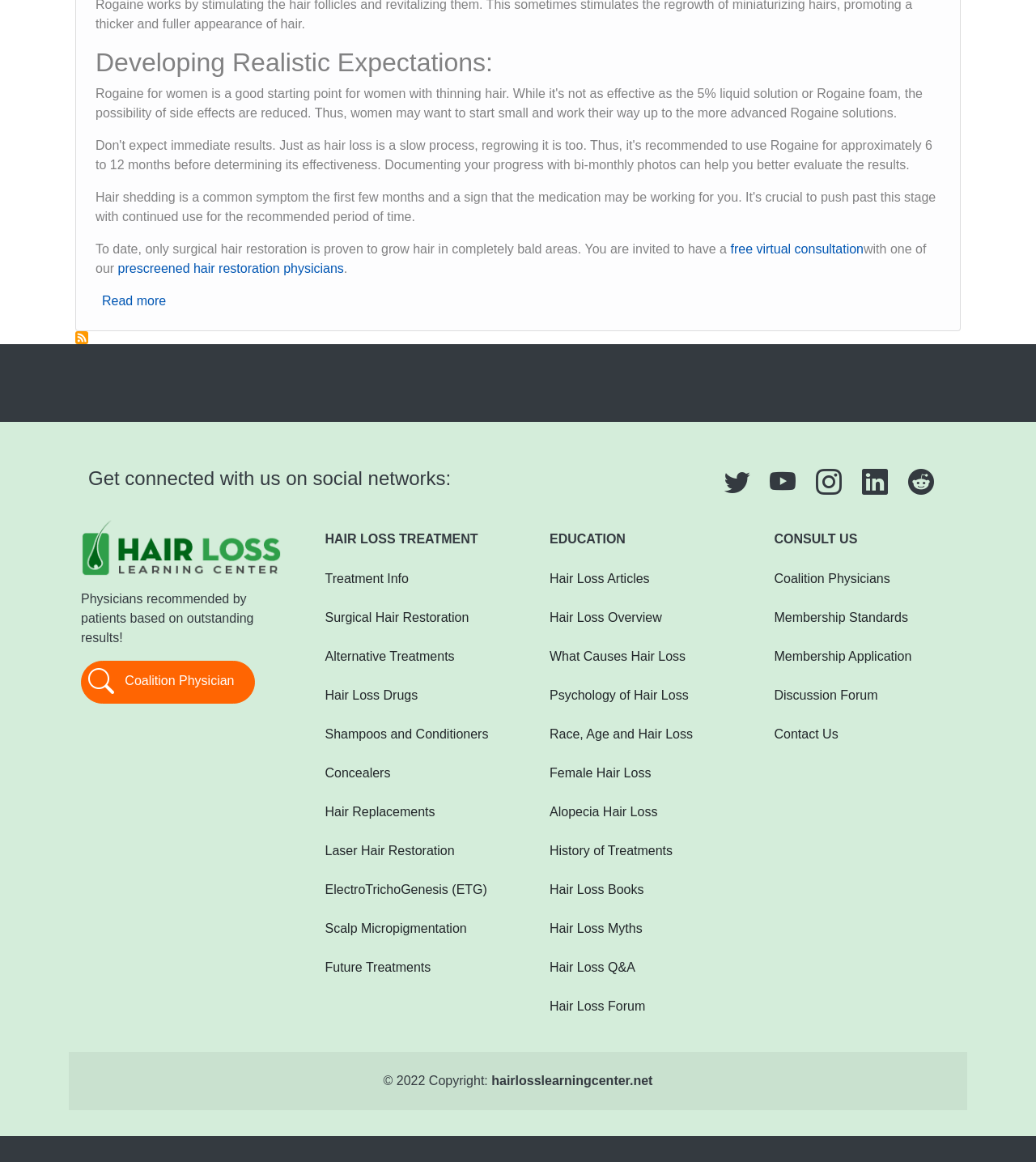Provide the bounding box coordinates of the UI element that matches the description: "What Causes Hair Loss".

[0.512, 0.554, 0.705, 0.576]